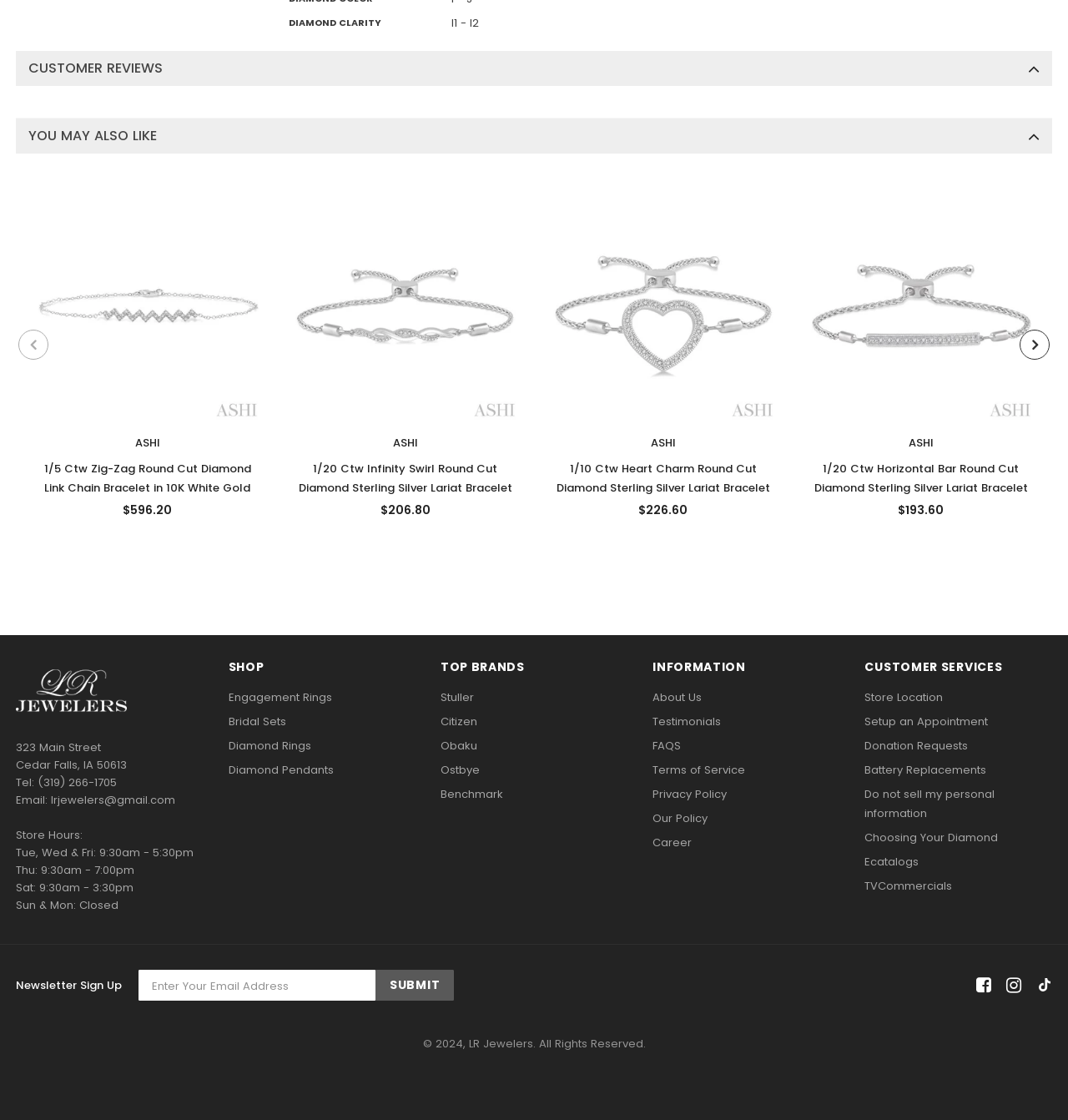What are the store hours on Thursday?
Provide a fully detailed and comprehensive answer to the question.

I found the answer by looking at the StaticText elements at the bottom of the page, which display the store hours as 'Thu: 9:30am - 7:00pm'.